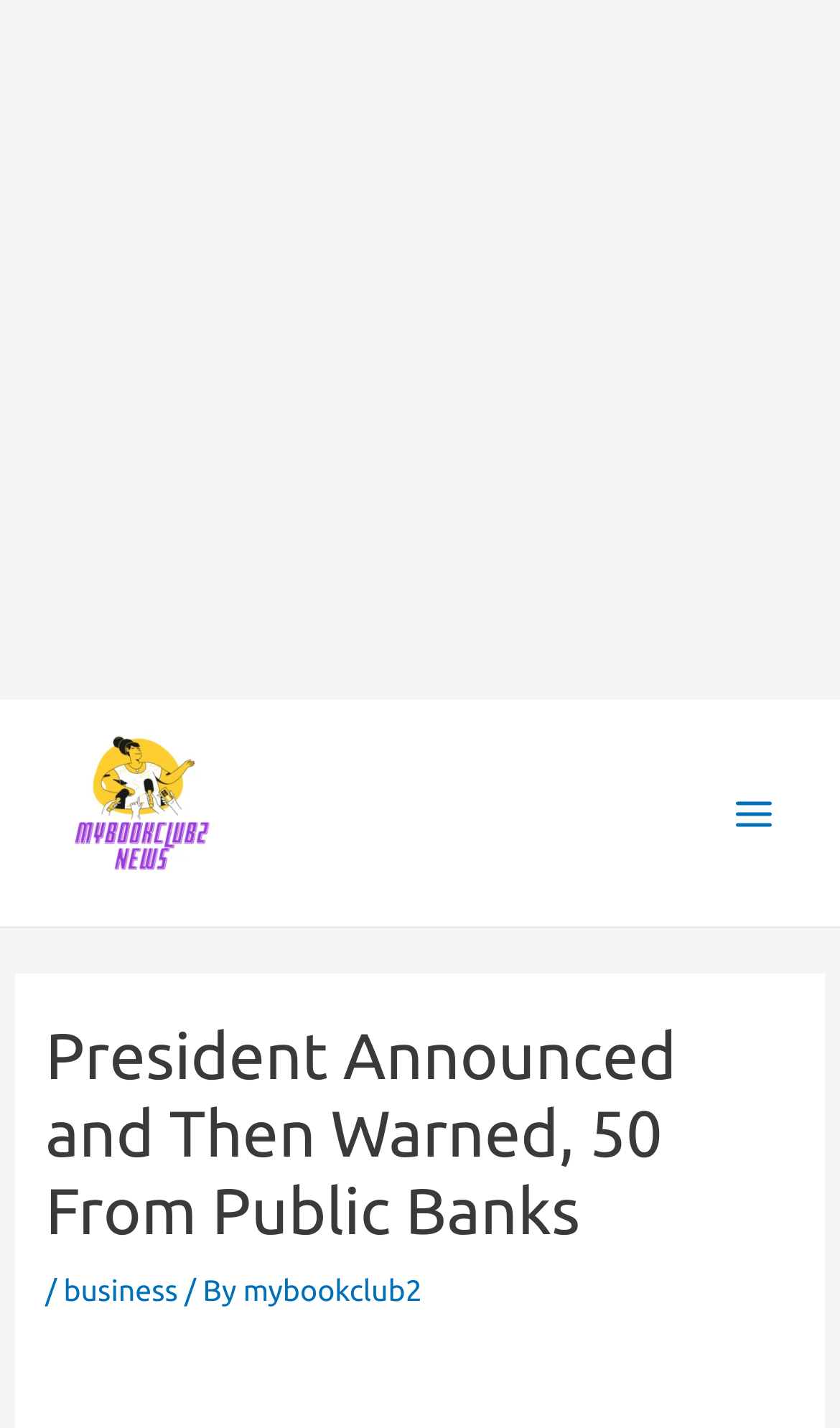Please specify the bounding box coordinates in the format (top-left x, top-left y, bottom-right x, bottom-right y), with all values as floating point numbers between 0 and 1. Identify the bounding box of the UI element described by: Vol. 17, No. 1, 2015

None